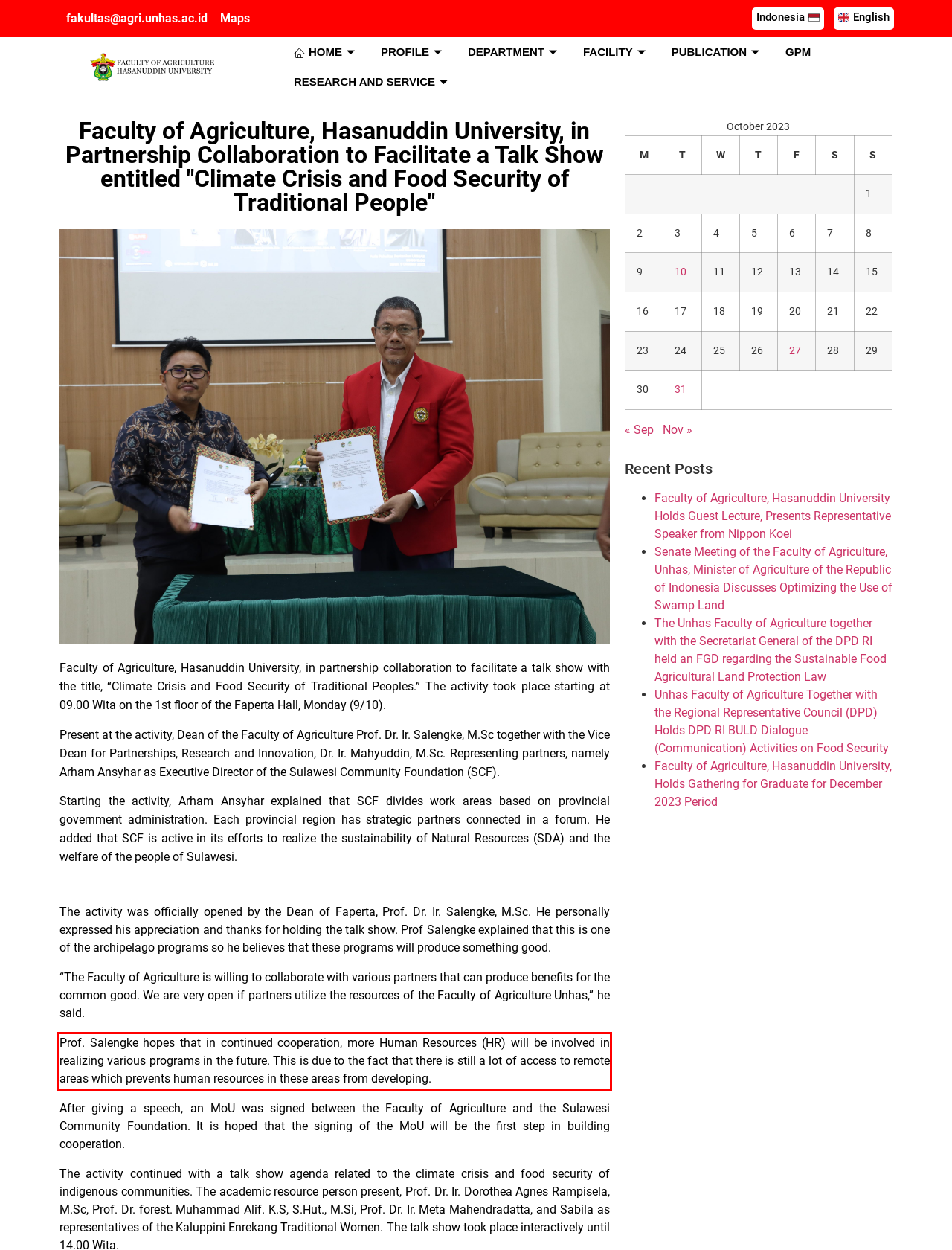Given a webpage screenshot, locate the red bounding box and extract the text content found inside it.

Prof. Salengke hopes that in continued cooperation, more Human Resources (HR) will be involved in realizing various programs in the future. This is due to the fact that there is still a lot of access to remote areas which prevents human resources in these areas from developing.